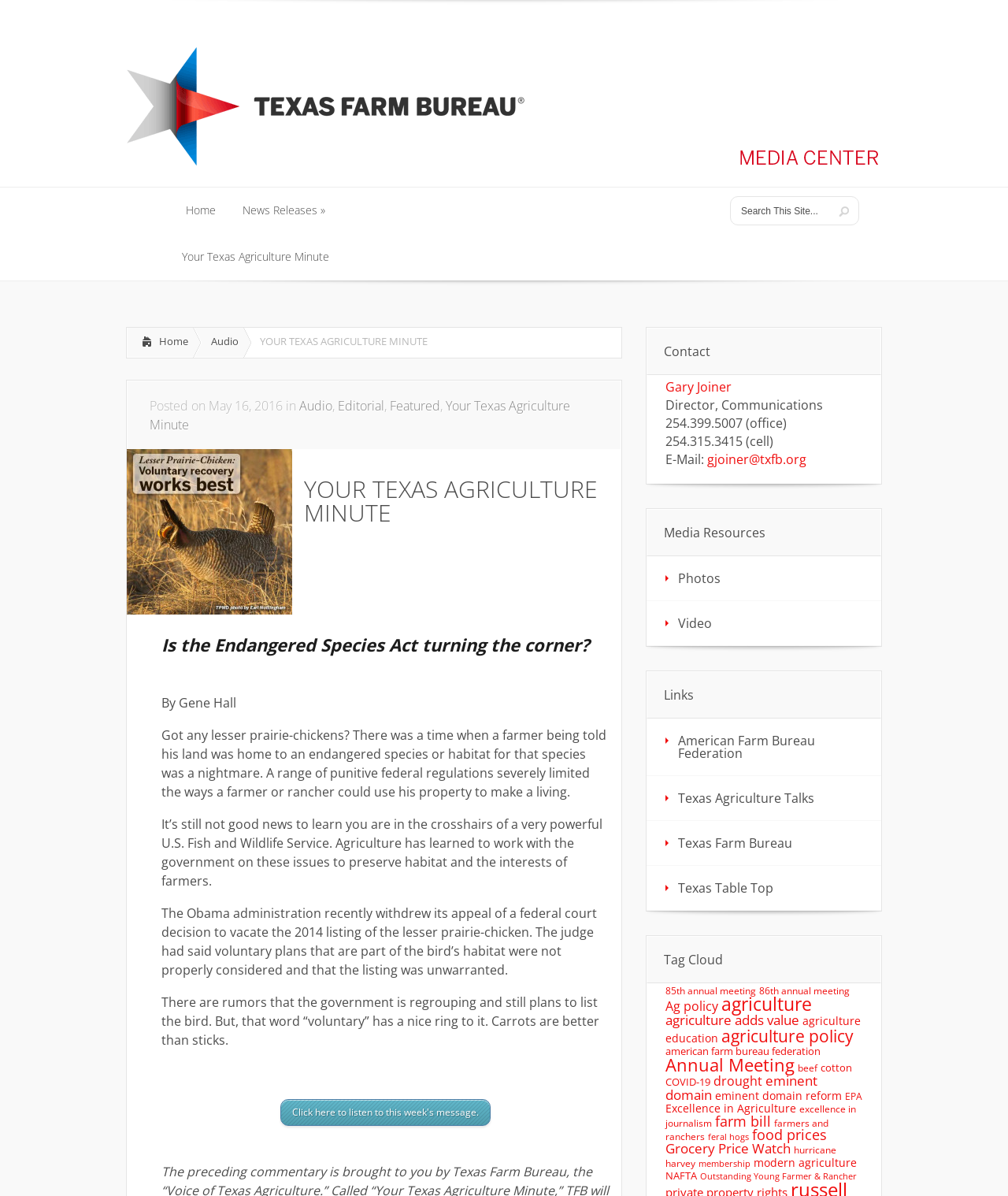Find the bounding box coordinates of the area that needs to be clicked in order to achieve the following instruction: "Listen to this week's message". The coordinates should be specified as four float numbers between 0 and 1, i.e., [left, top, right, bottom].

[0.278, 0.919, 0.487, 0.941]